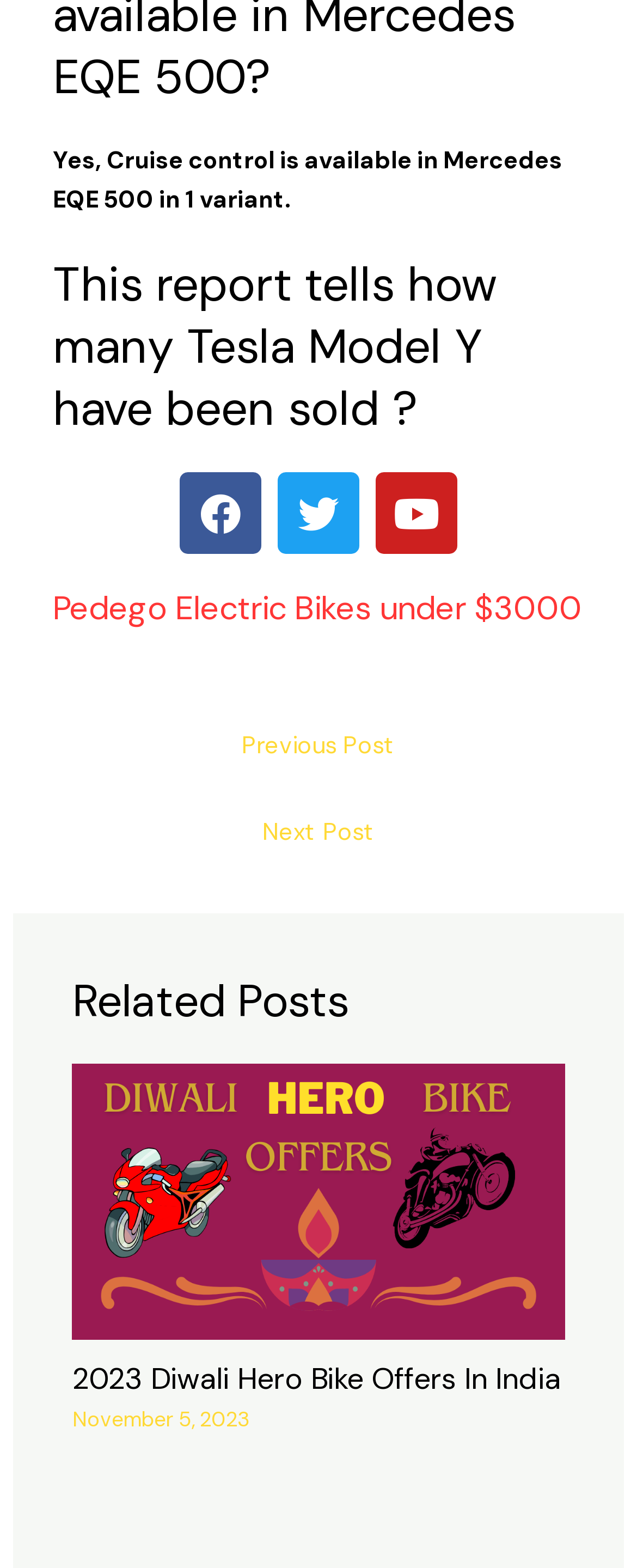Locate the UI element that matches the description Facebook in the webpage screenshot. Return the bounding box coordinates in the format (top-left x, top-left y, bottom-right x, bottom-right y), with values ranging from 0 to 1.

[0.282, 0.301, 0.41, 0.354]